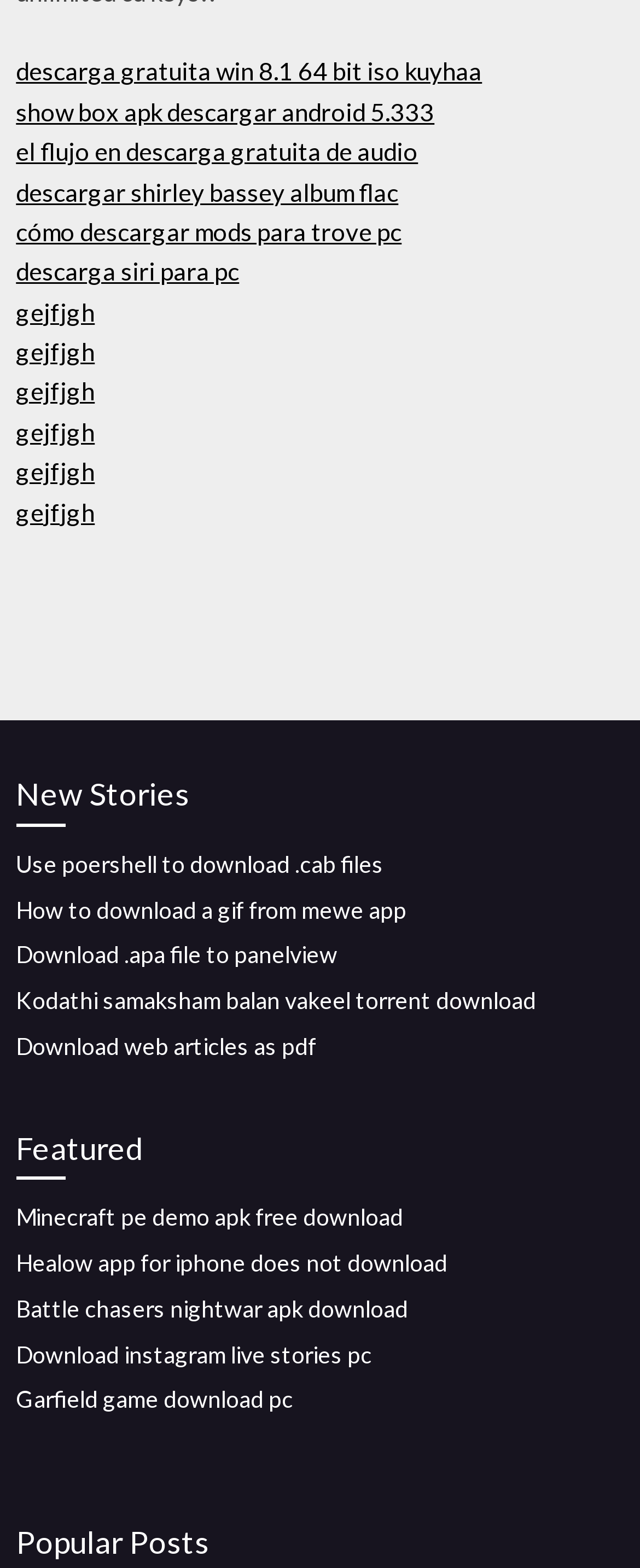Determine the bounding box coordinates of the clickable region to carry out the instruction: "Learn how to download a GIF from Mewe app".

[0.025, 0.571, 0.635, 0.589]